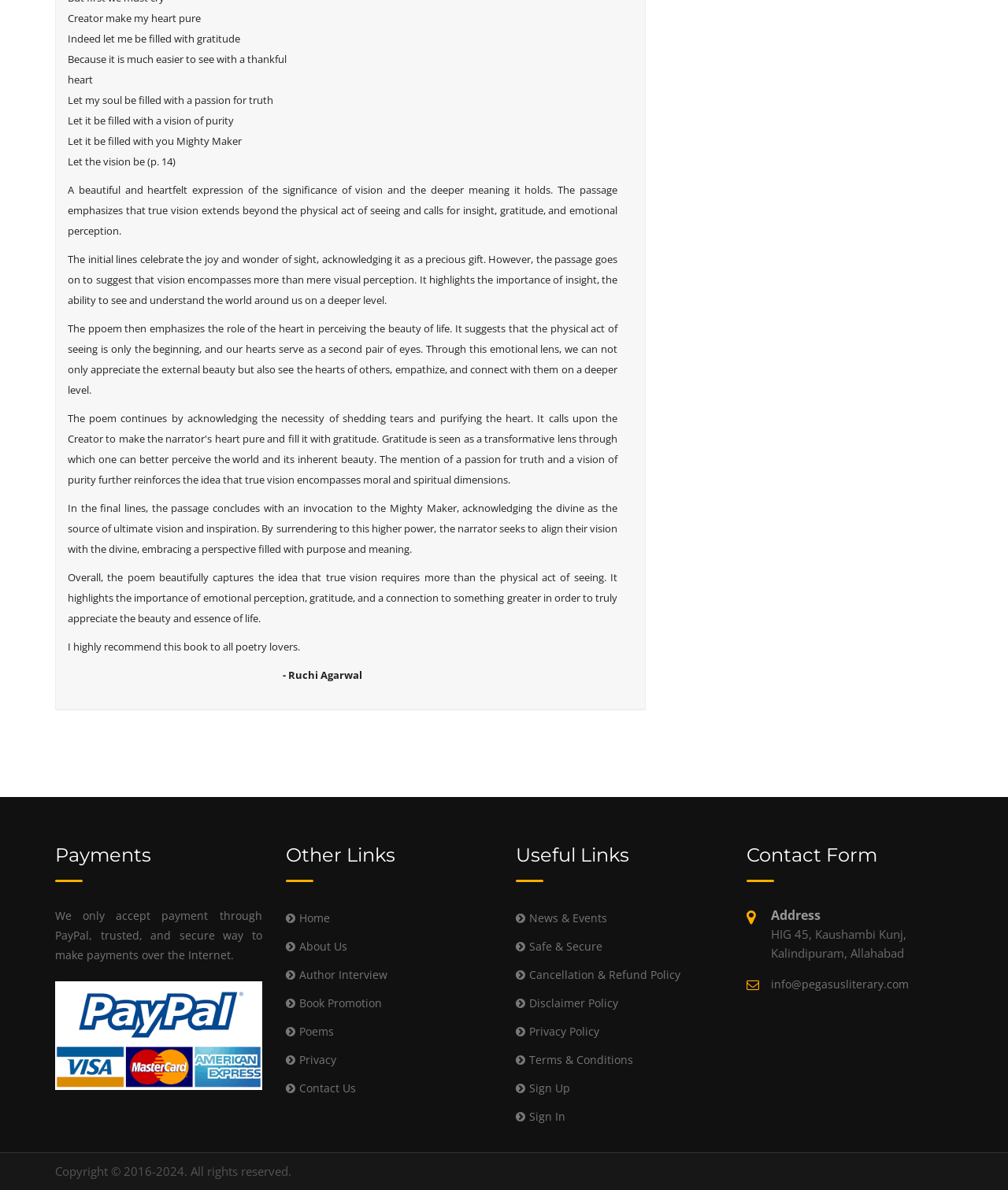Locate the UI element described as follows: "News & Events". Return the bounding box coordinates as four float numbers between 0 and 1 in the order [left, top, right, bottom].

[0.525, 0.765, 0.602, 0.778]